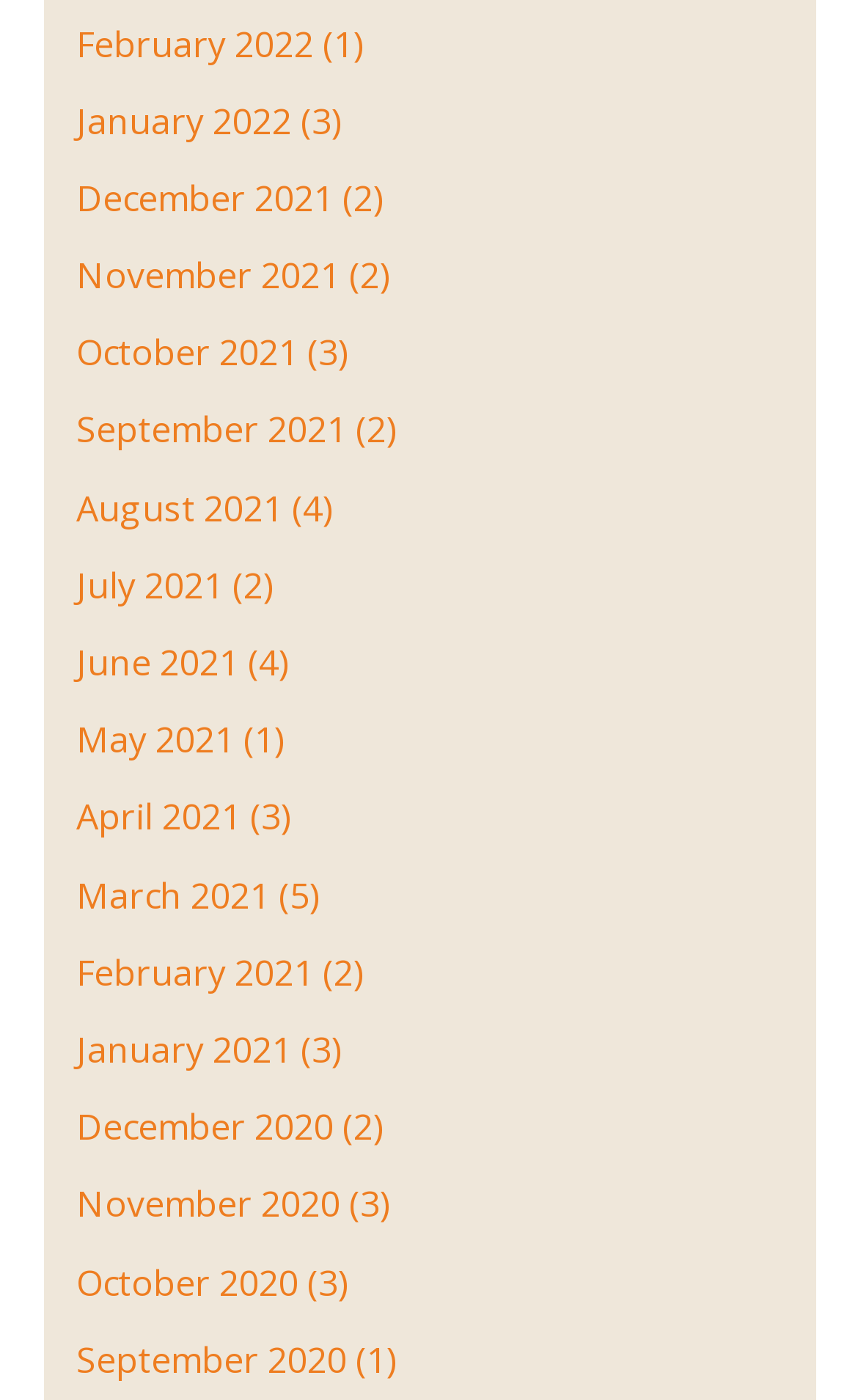Please find and report the bounding box coordinates of the element to click in order to perform the following action: "Browse November 2021". The coordinates should be expressed as four float numbers between 0 and 1, in the format [left, top, right, bottom].

[0.088, 0.179, 0.396, 0.214]